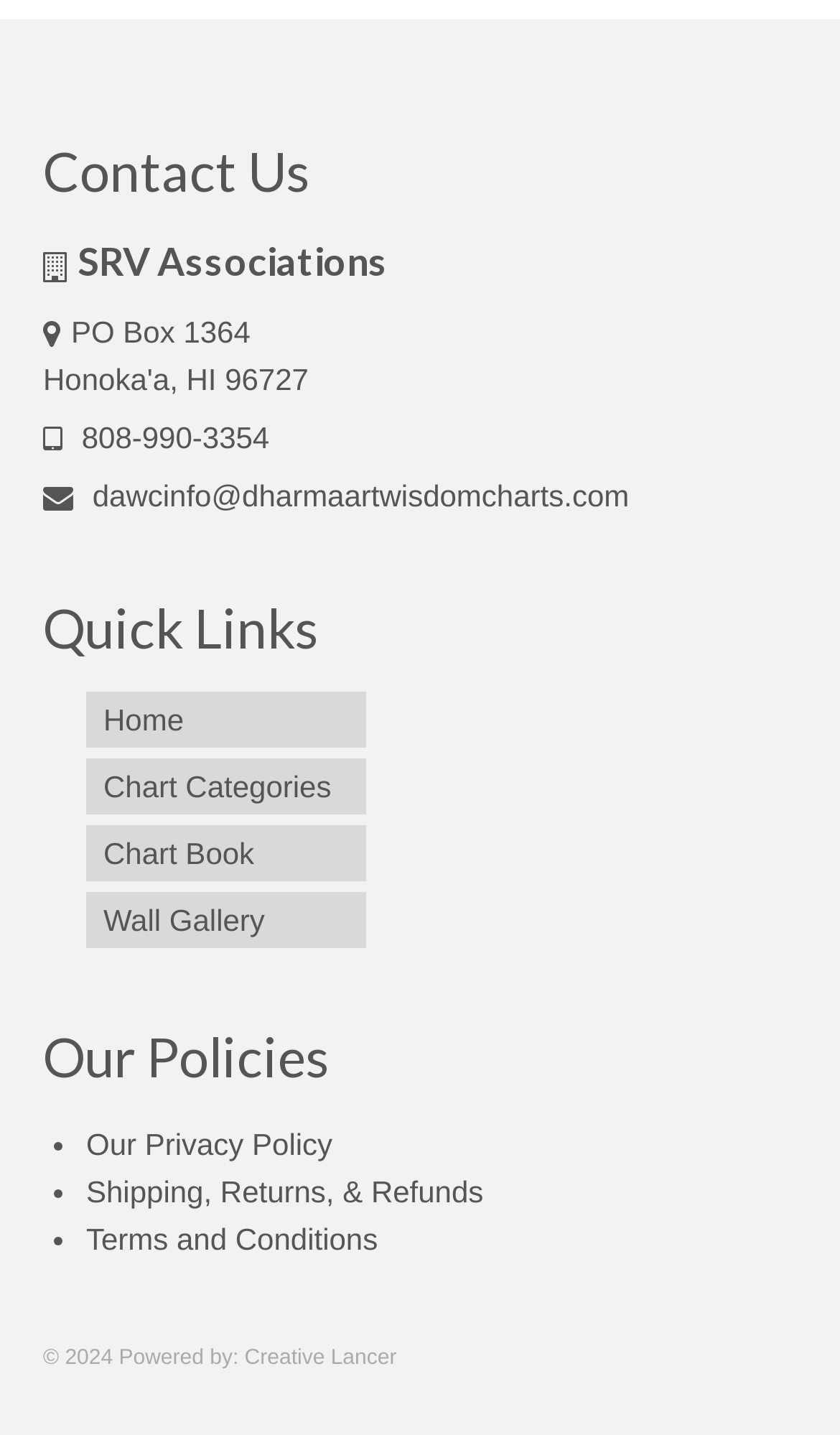Based on the provided description, "Mineral Powder", find the bounding box of the corresponding UI element in the screenshot.

None